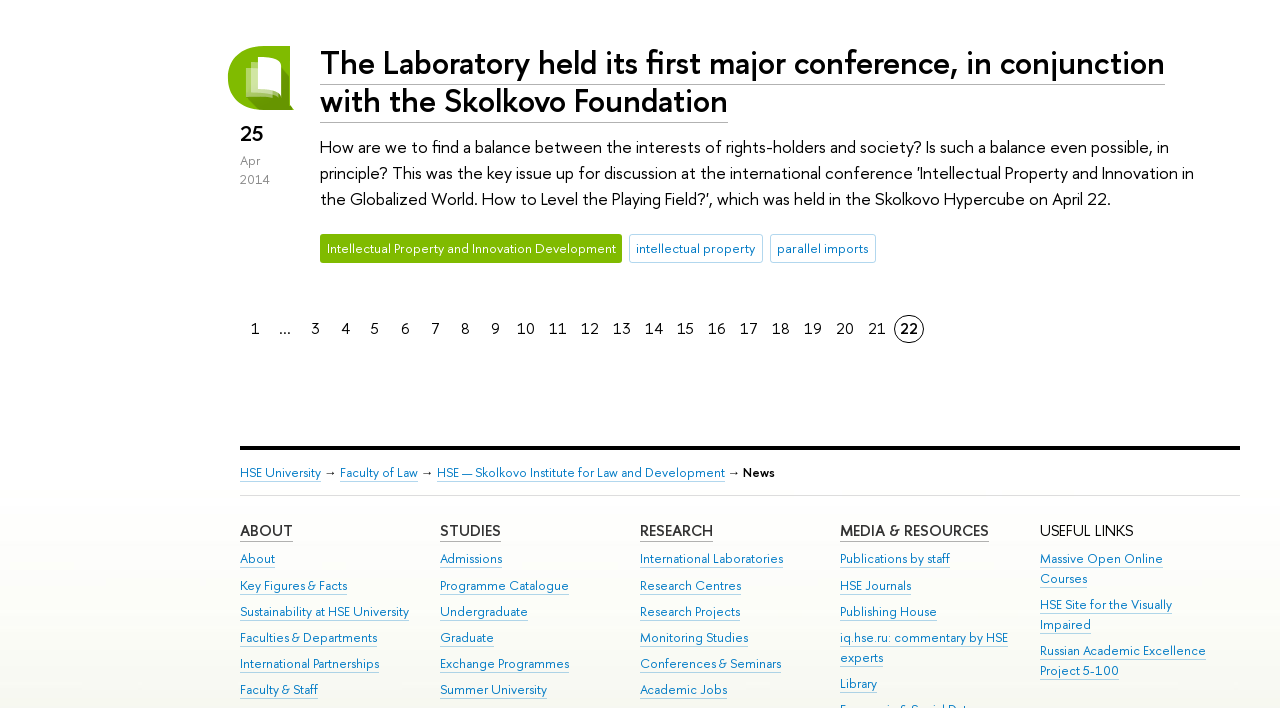Using the webpage screenshot, find the UI element described by Admissions. Provide the bounding box coordinates in the format (top-left x, top-left y, bottom-right x, bottom-right y), ensuring all values are floating point numbers between 0 and 1.

[0.344, 0.777, 0.392, 0.803]